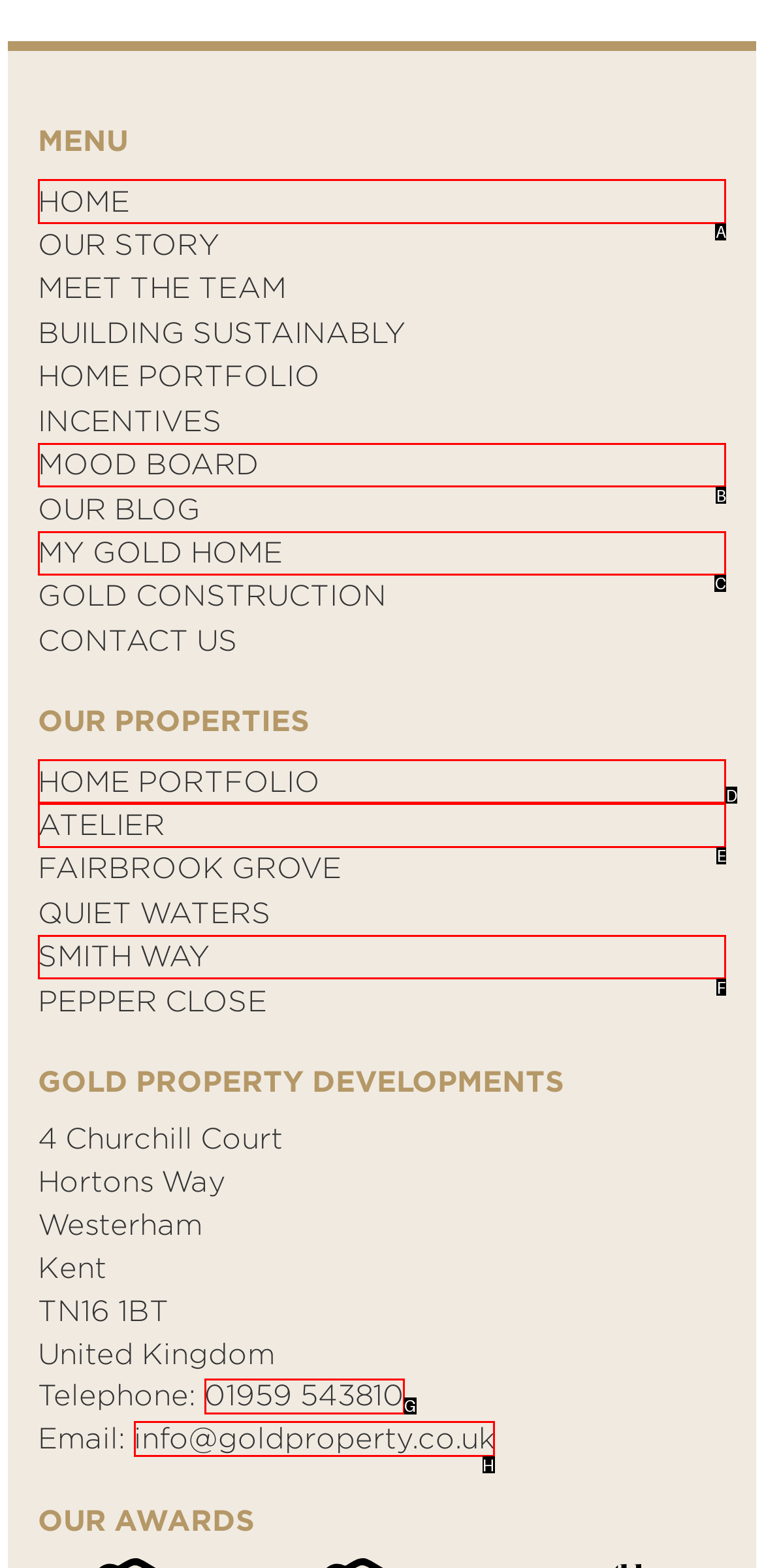Using the given description: Home, identify the HTML element that corresponds best. Answer with the letter of the correct option from the available choices.

A